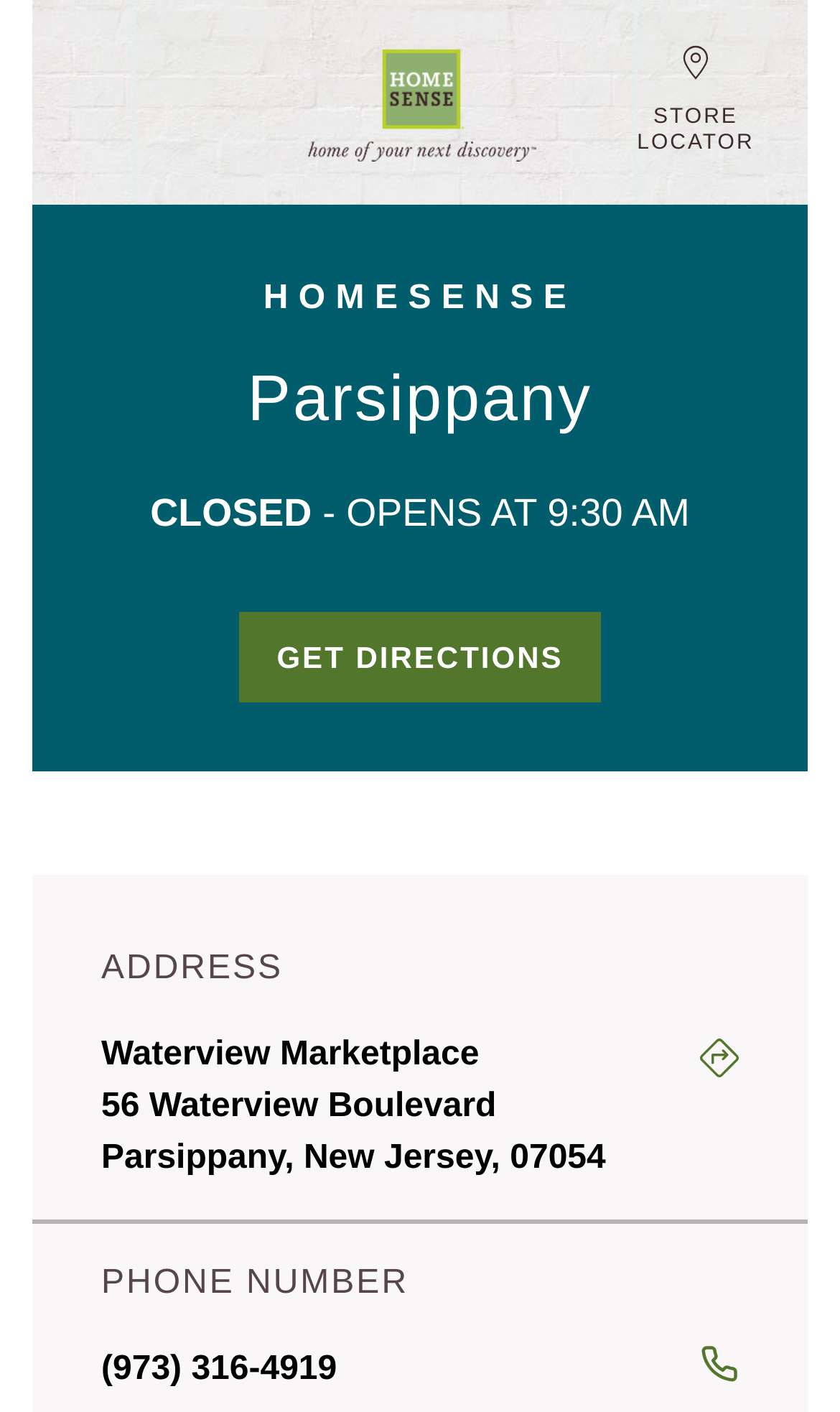Respond concisely with one word or phrase to the following query:
What can I do to get directions to the store?

Click on 'GET DIRECTIONS'